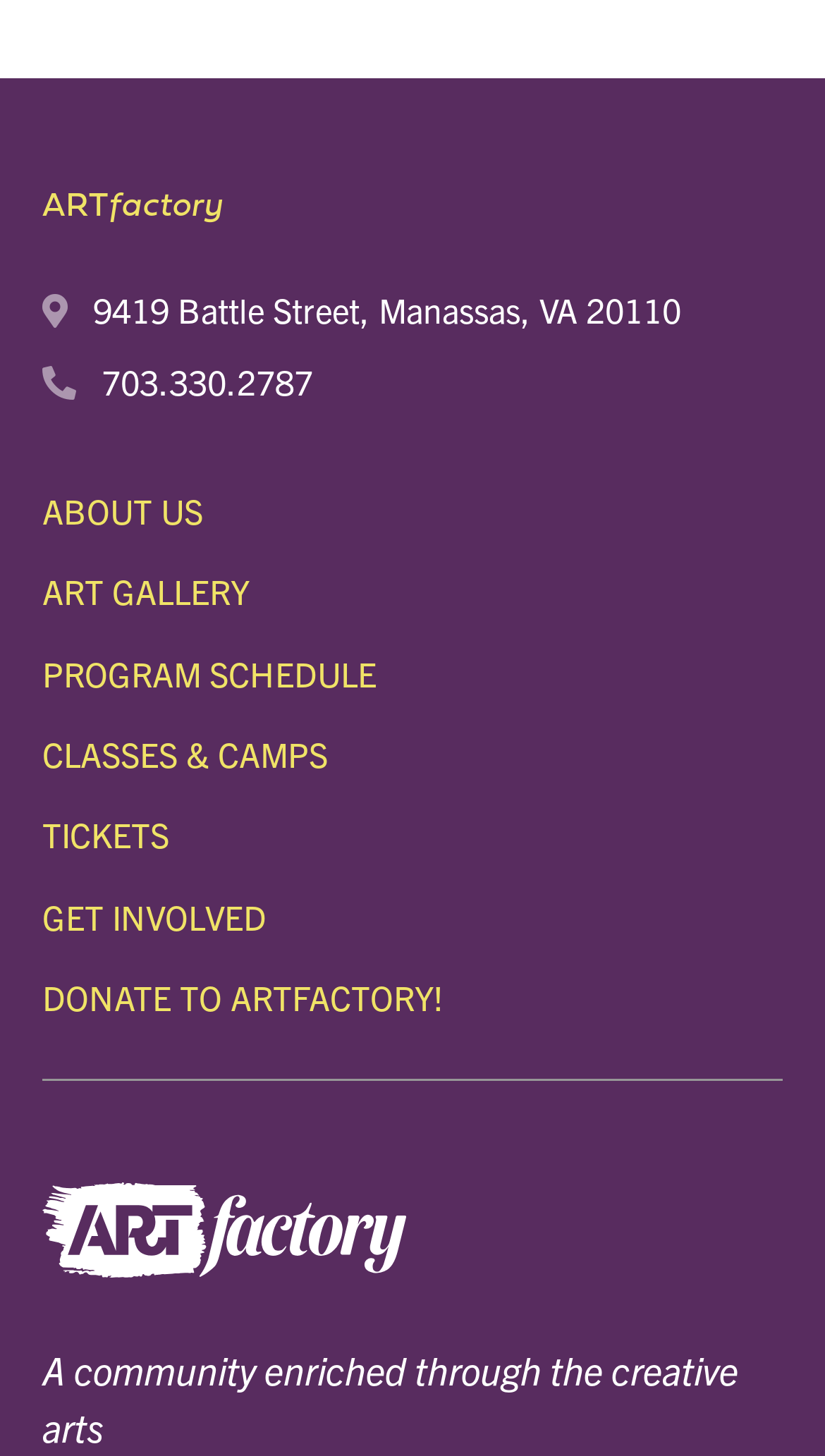Refer to the image and provide a thorough answer to this question:
What is the address of ARTfactory?

I found the address by looking at the link element with the OCR text ' 9419 Battle Street, Manassas, VA 20110' which is located at the top of the webpage, below the heading 'ARTfactory'.